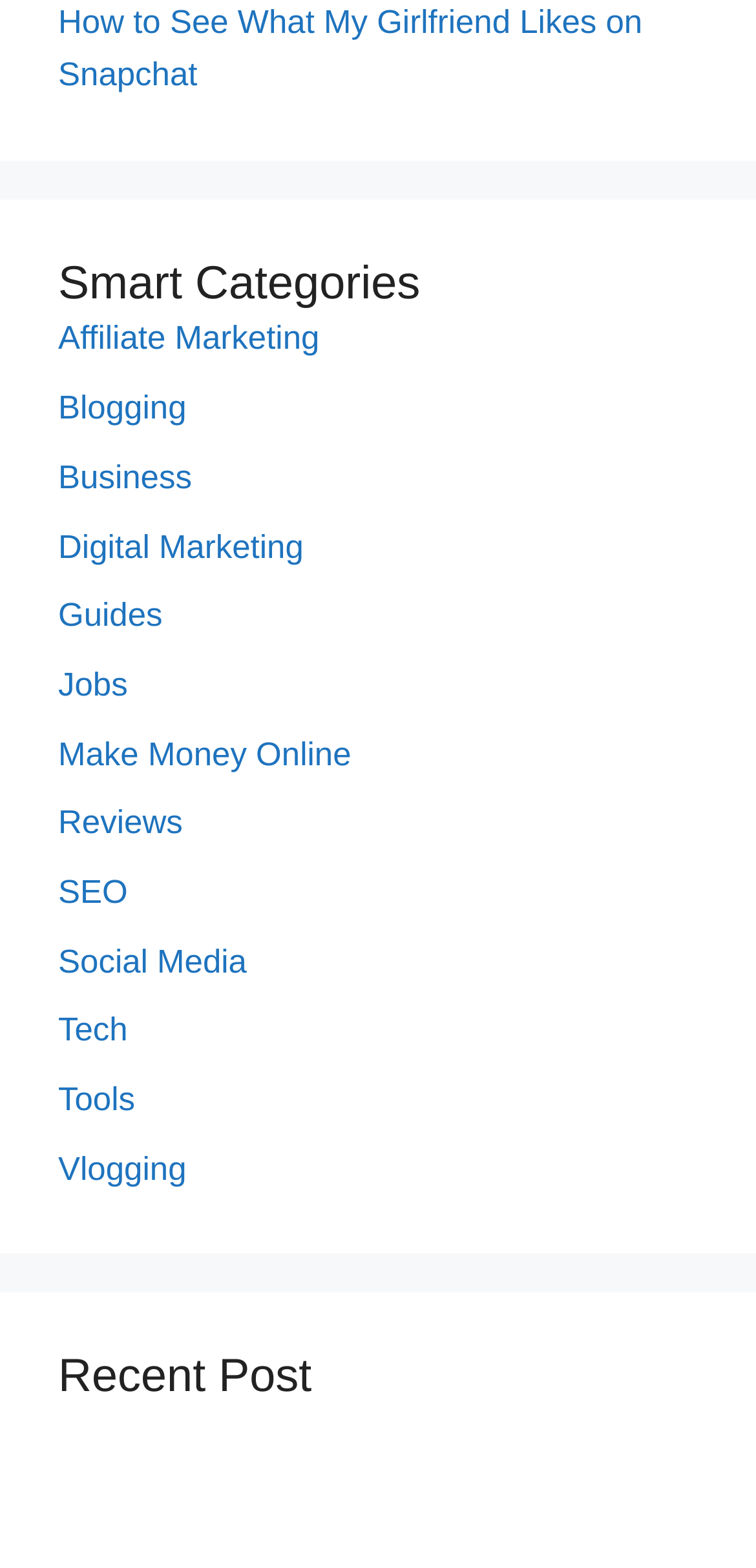Mark the bounding box of the element that matches the following description: "Social Media".

[0.077, 0.601, 0.326, 0.625]